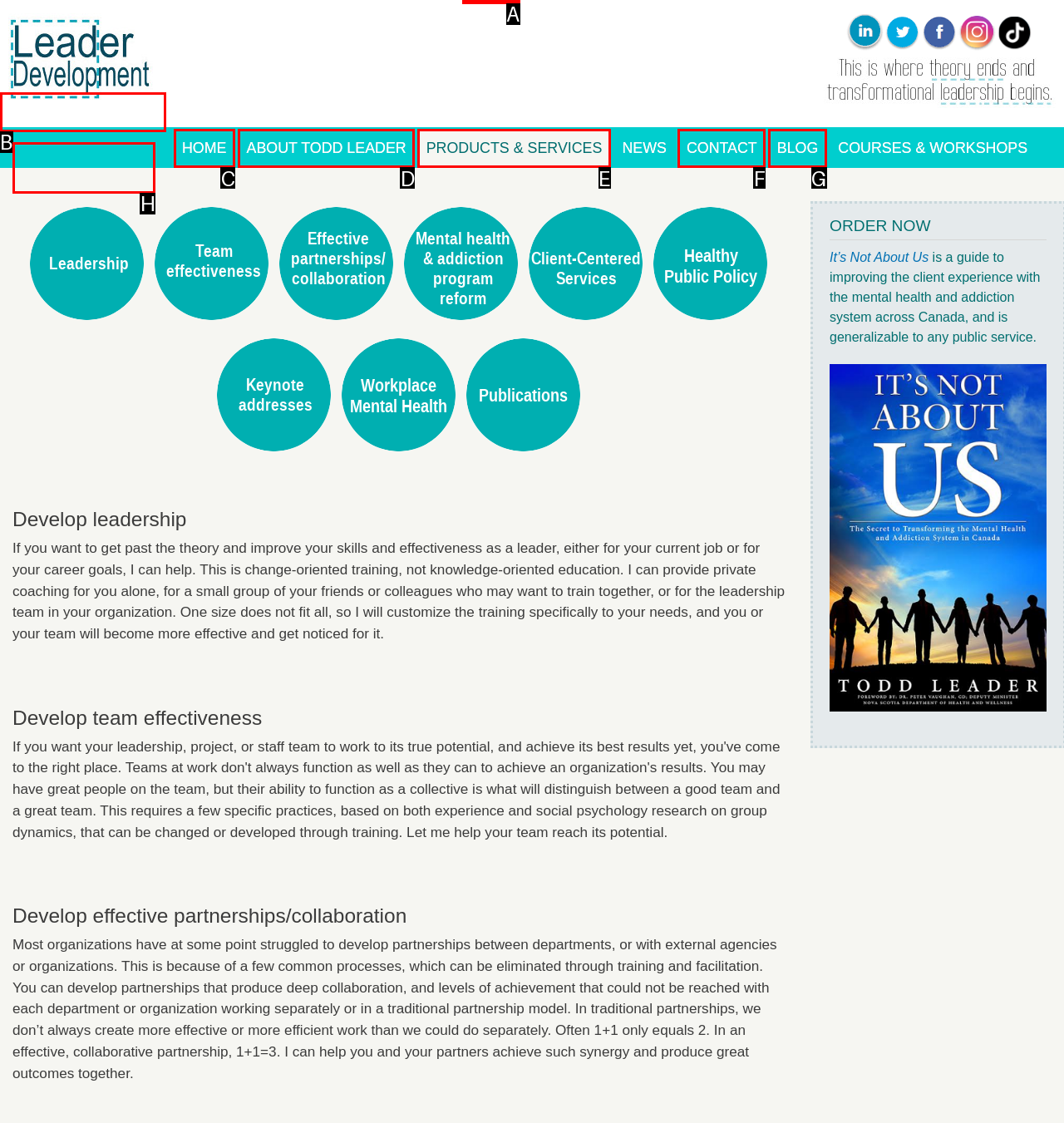To achieve the task: Click on the 'Leader Development' link, which HTML element do you need to click?
Respond with the letter of the correct option from the given choices.

H